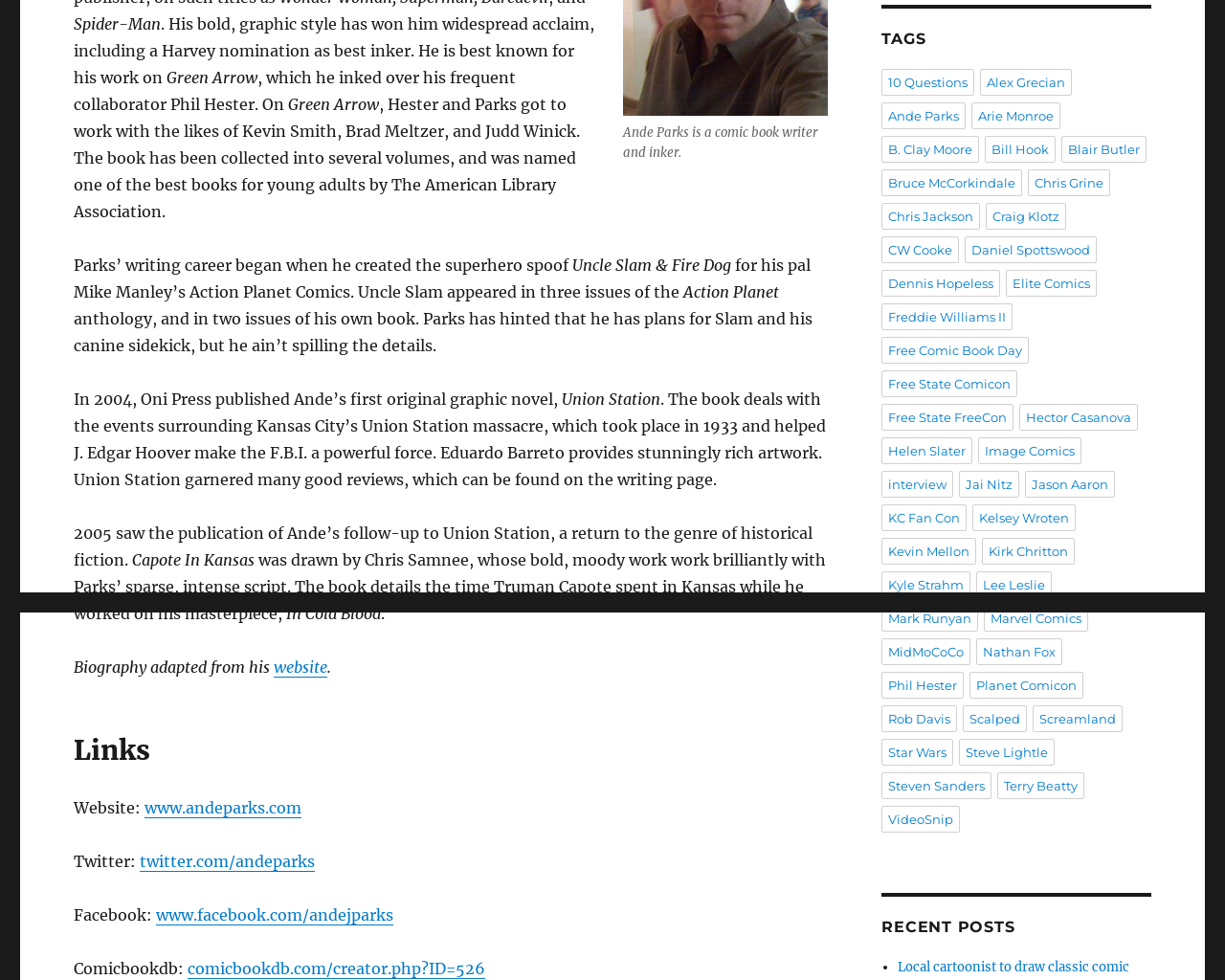Extract the bounding box coordinates for the described element: "Free State Comicon". The coordinates should be represented as four float numbers between 0 and 1: [left, top, right, bottom].

[0.72, 0.378, 0.831, 0.405]